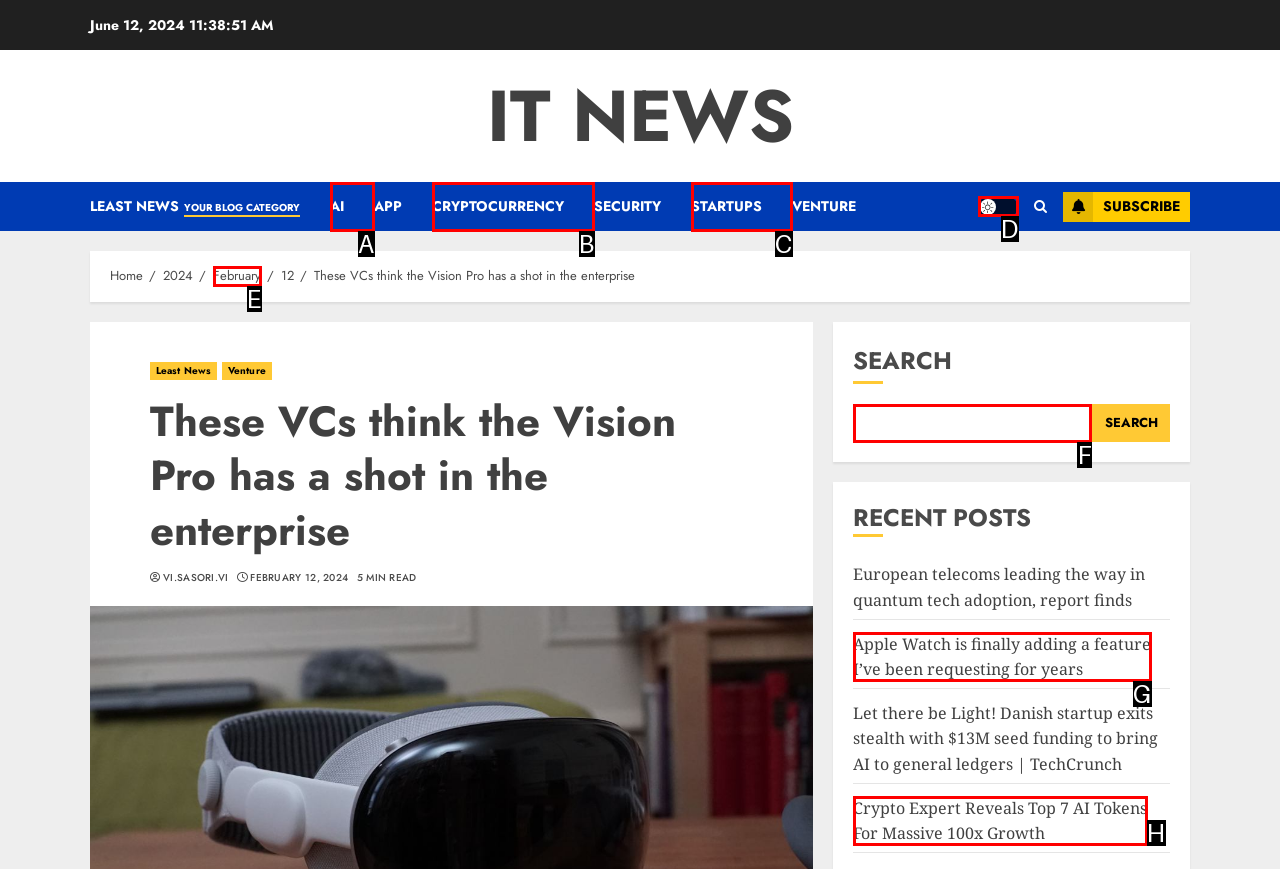Identify the correct HTML element to click to accomplish this task: Explore MB7-842 dumps
Respond with the letter corresponding to the correct choice.

None